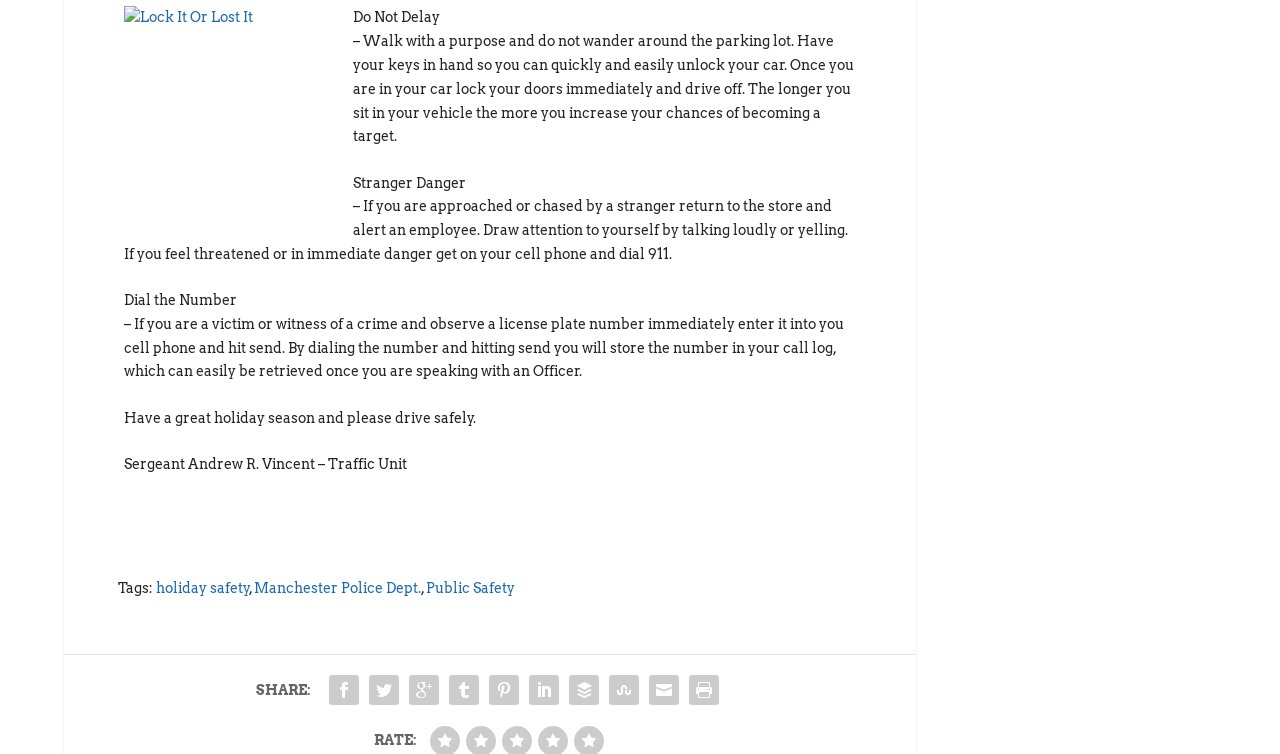Locate the bounding box coordinates of the clickable element to fulfill the following instruction: "Click on the 'Public Safety' link". Provide the coordinates as four float numbers between 0 and 1 in the format [left, top, right, bottom].

[0.333, 0.751, 0.402, 0.772]